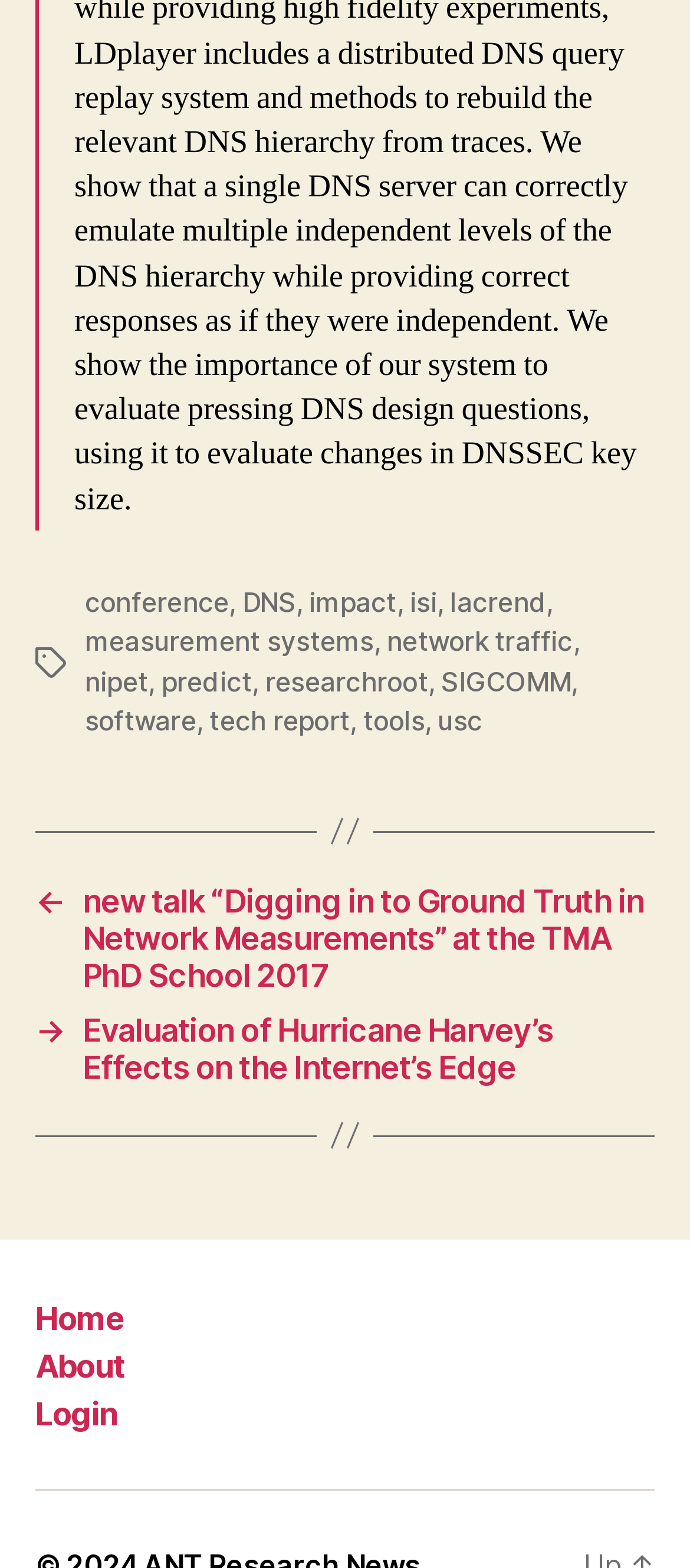Show the bounding box coordinates of the element that should be clicked to complete the task: "Read 1) Indian Companies Demanding Social Media Managers".

None